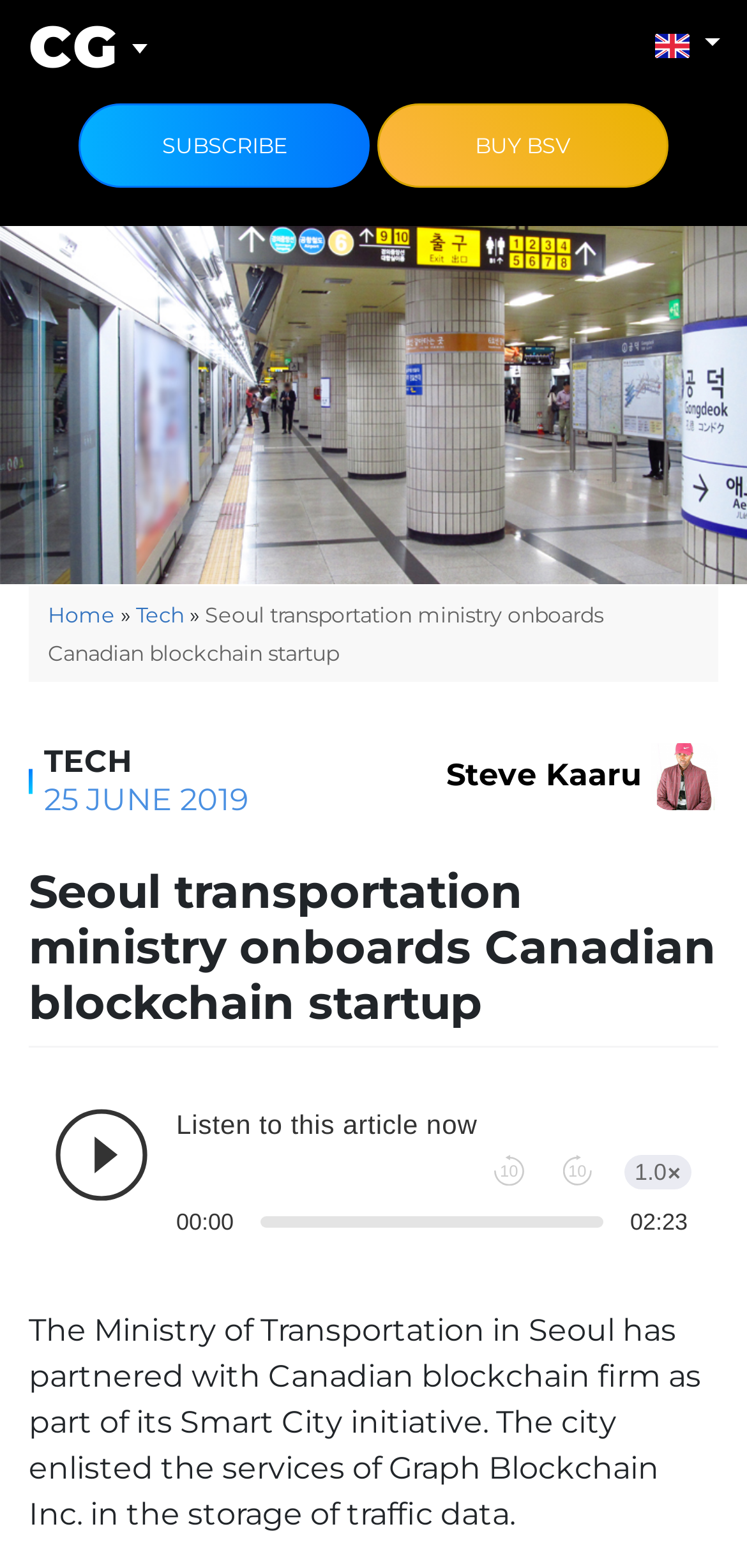Find and provide the bounding box coordinates for the UI element described here: "SUBSCRIBE". The coordinates should be given as four float numbers between 0 and 1: [left, top, right, bottom].

[0.106, 0.066, 0.495, 0.12]